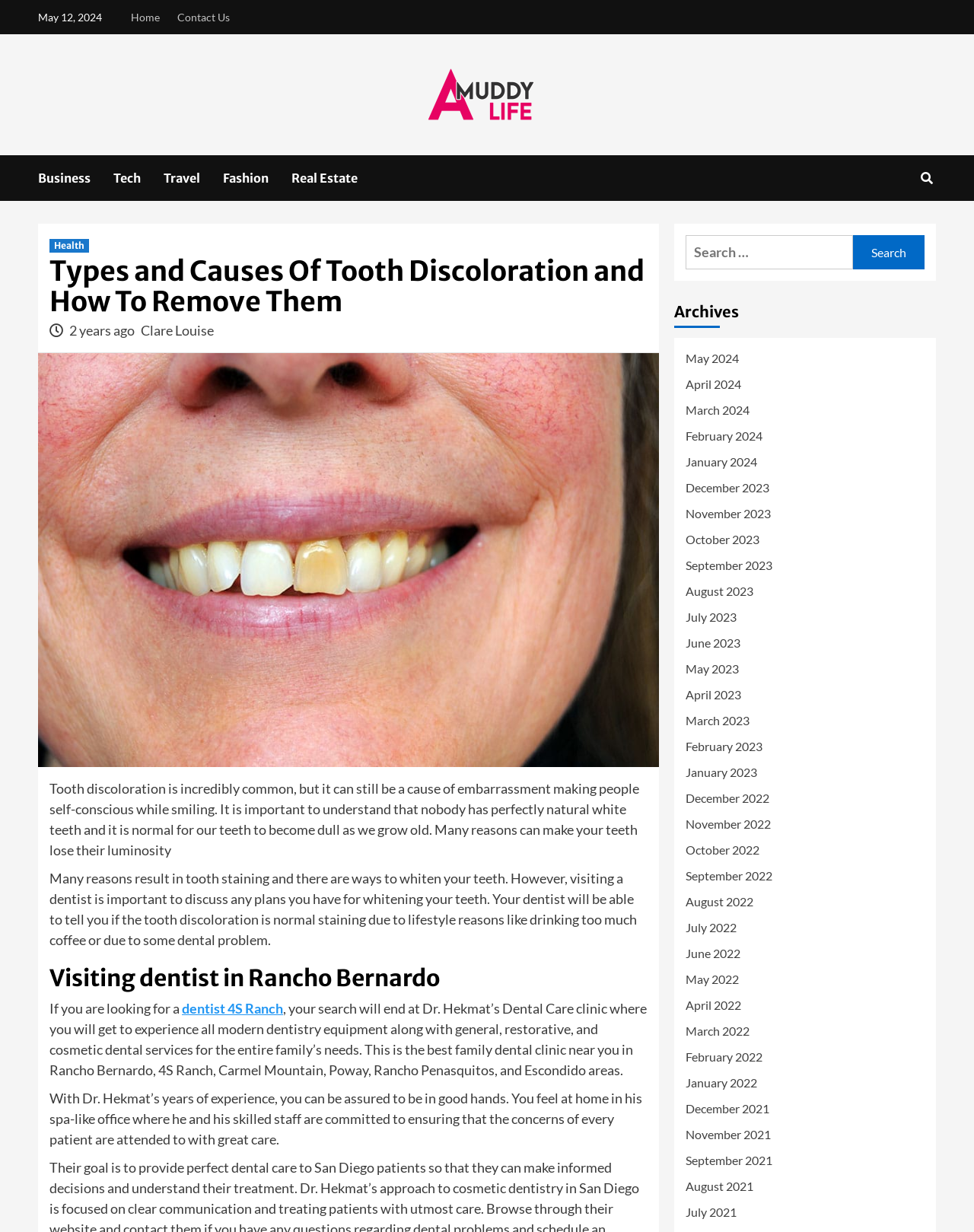Can you identify the bounding box coordinates of the clickable region needed to carry out this instruction: 'Read the article about 'Types and Causes Of Tooth Discoloration and How To Remove Them''? The coordinates should be four float numbers within the range of 0 to 1, stated as [left, top, right, bottom].

[0.051, 0.208, 0.665, 0.257]